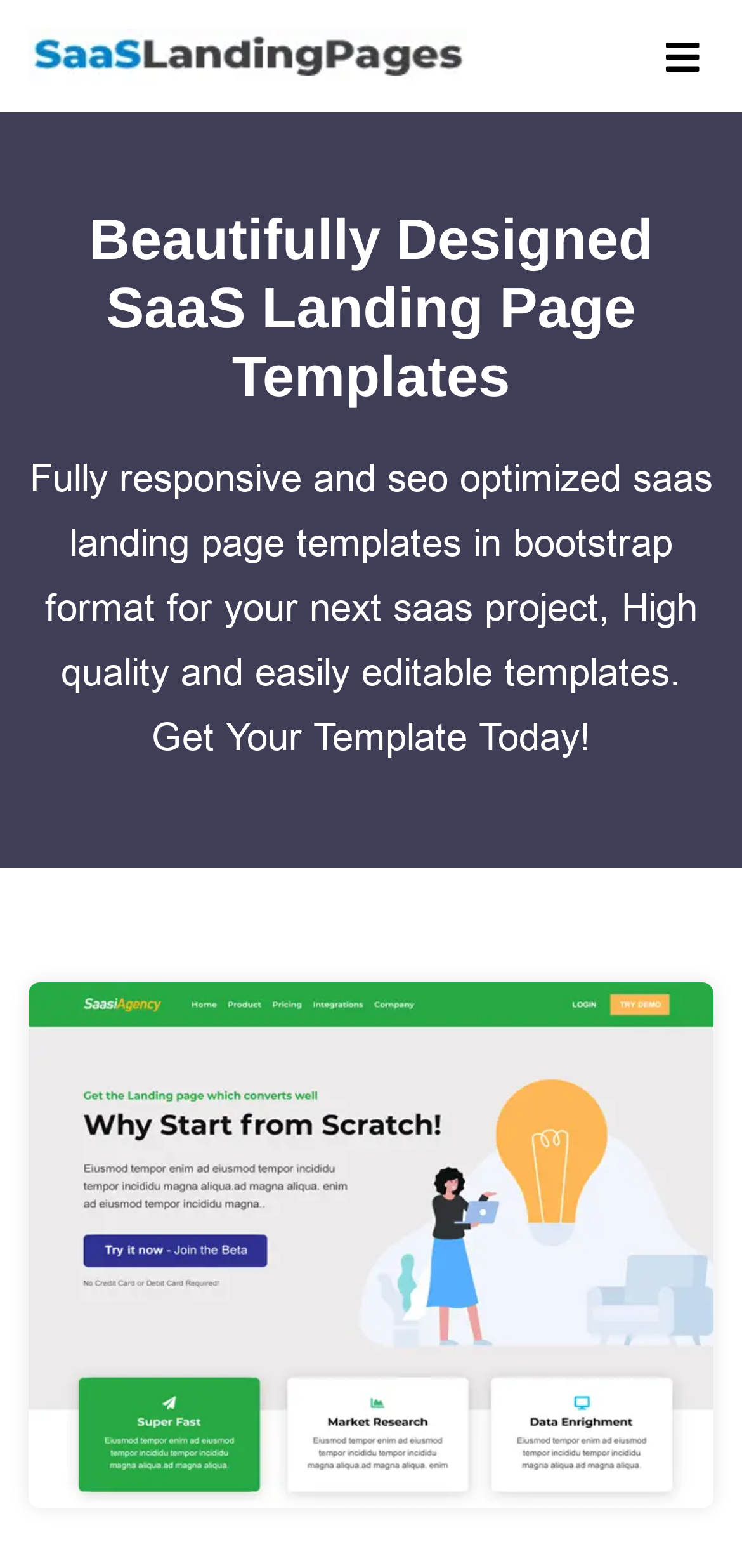Refer to the image and provide an in-depth answer to the question: 
How many social media links are there?

There are three social media links, represented by icons, located at the bottom of the page, which can be identified by their bounding box coordinates and OCR text.